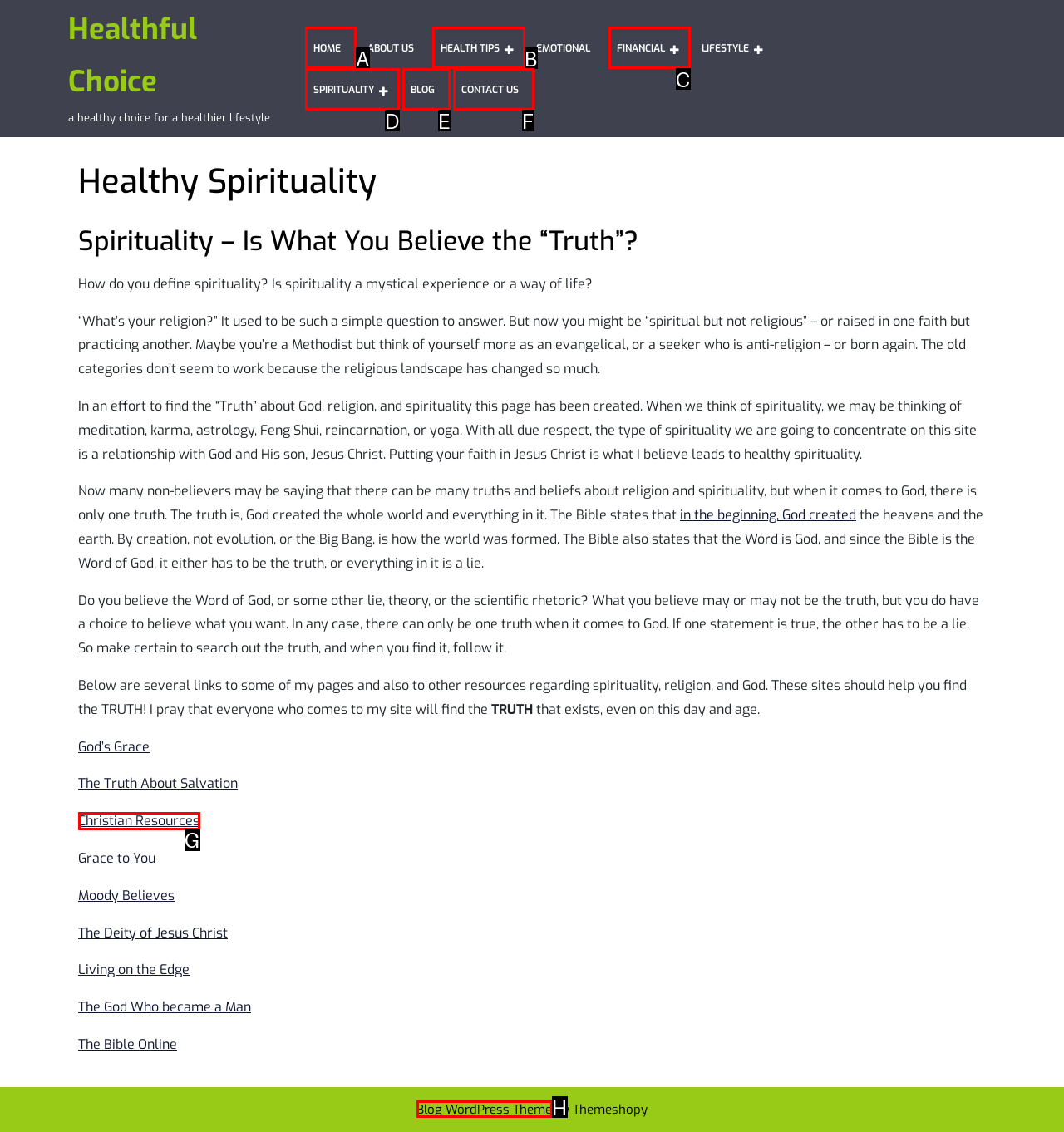Which lettered UI element aligns with this description: Blog
Provide your answer using the letter from the available choices.

E